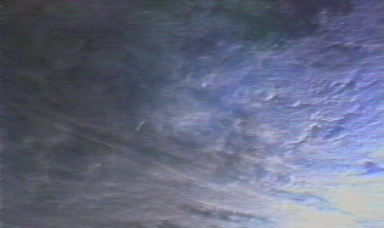Please provide a comprehensive response to the question below by analyzing the image: 
What is showcased in the image?

The caption describes the image as capturing a fascinating scene from an unidentified aerial phenomenon, showcasing a textured sky with various cloud formations.